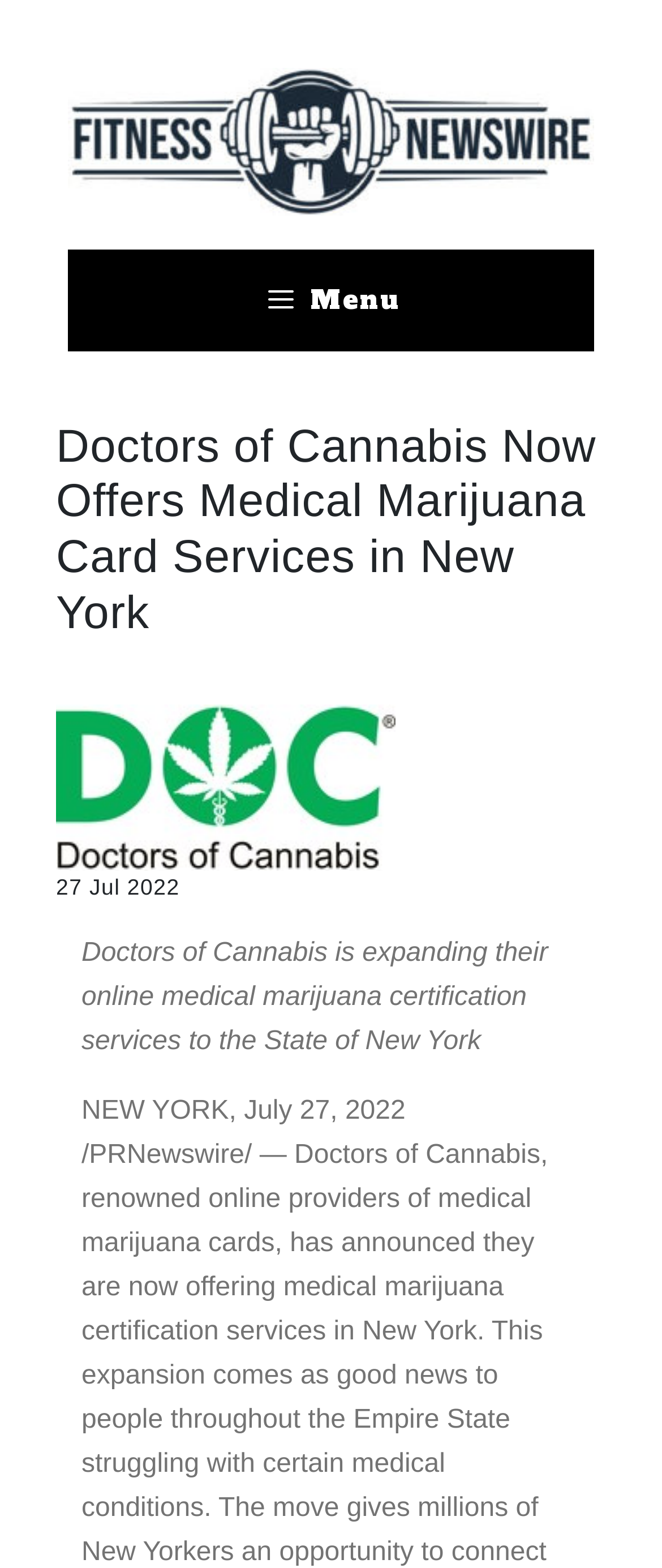Look at the image and answer the question in detail:
What is the date of the press release?

The answer can be found in the static text elements '27 Jul 2022' and 'July 27, 2022' which suggest that the date of the press release is July 27, 2022.